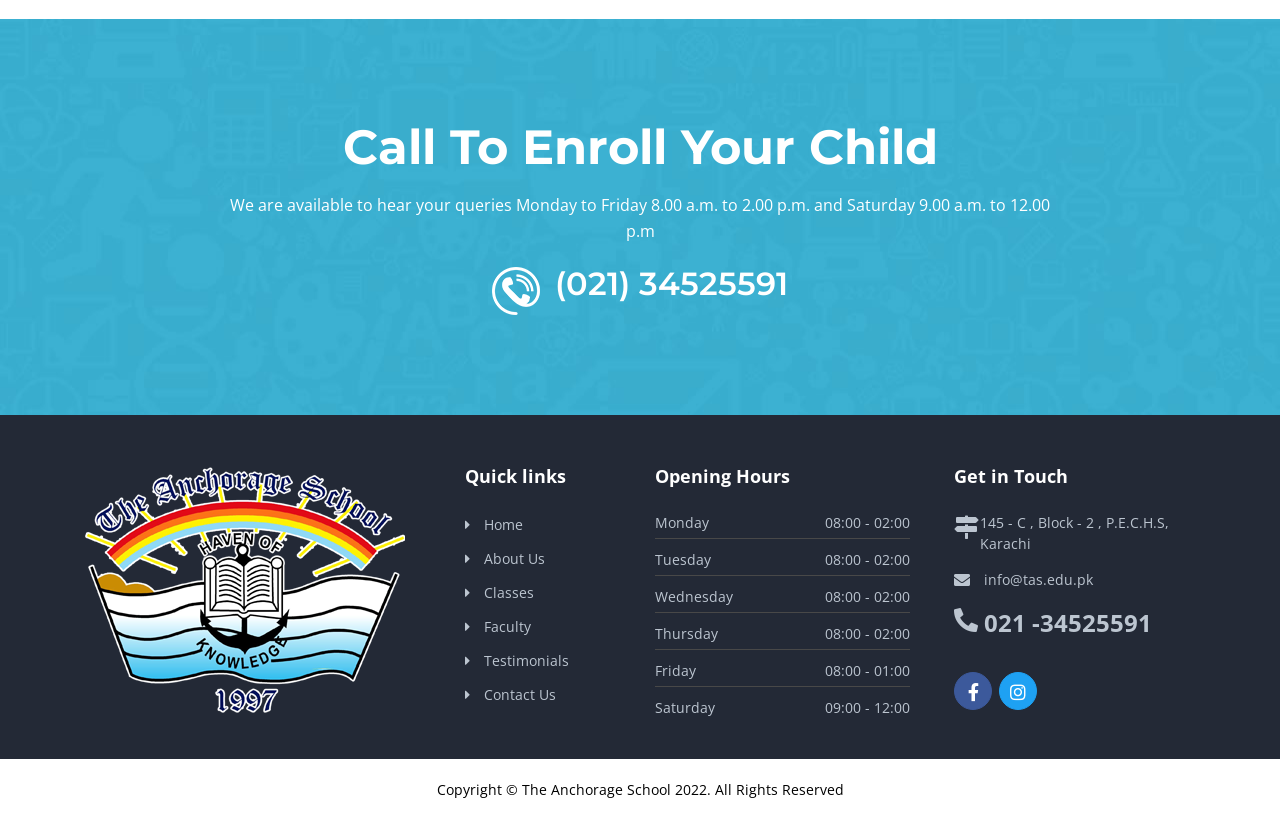Identify the coordinates of the bounding box for the element that must be clicked to accomplish the instruction: "Send an email to info@tas.edu.pk".

[0.769, 0.696, 0.854, 0.719]